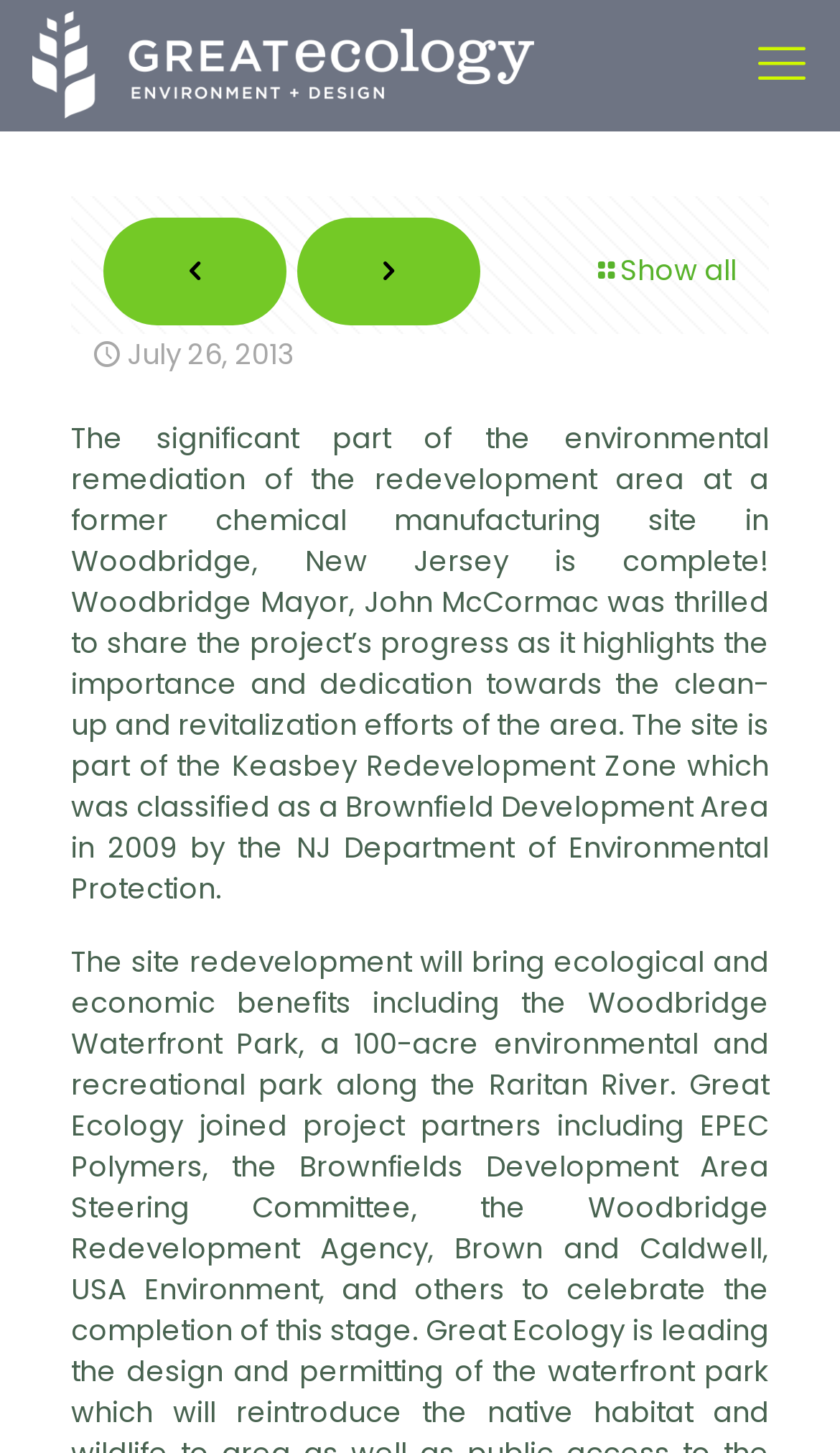Produce an extensive caption that describes everything on the webpage.

The webpage is about Great Ecology, a company that combines science and design. At the top left corner, there is a horizontal white logo of Great Ecology. On the top right corner, there is a mobile menu link. Below the logo, there is a header section that spans the entire width of the page. Within this section, there are three links: "previous post" on the left, "next post" in the middle, and "Show all" on the right. 

Below the header section, there is a time element that displays the date "July 26, 2013". Underneath, there is a main content area that occupies most of the page. This area contains a paragraph of text that describes the completion of the environmental remediation project at a former chemical manufacturing site in Woodbridge, New Jersey. The text mentions the involvement of Woodbridge Mayor, John McCormac, and highlights the importance of clean-up and revitalization efforts in the area.